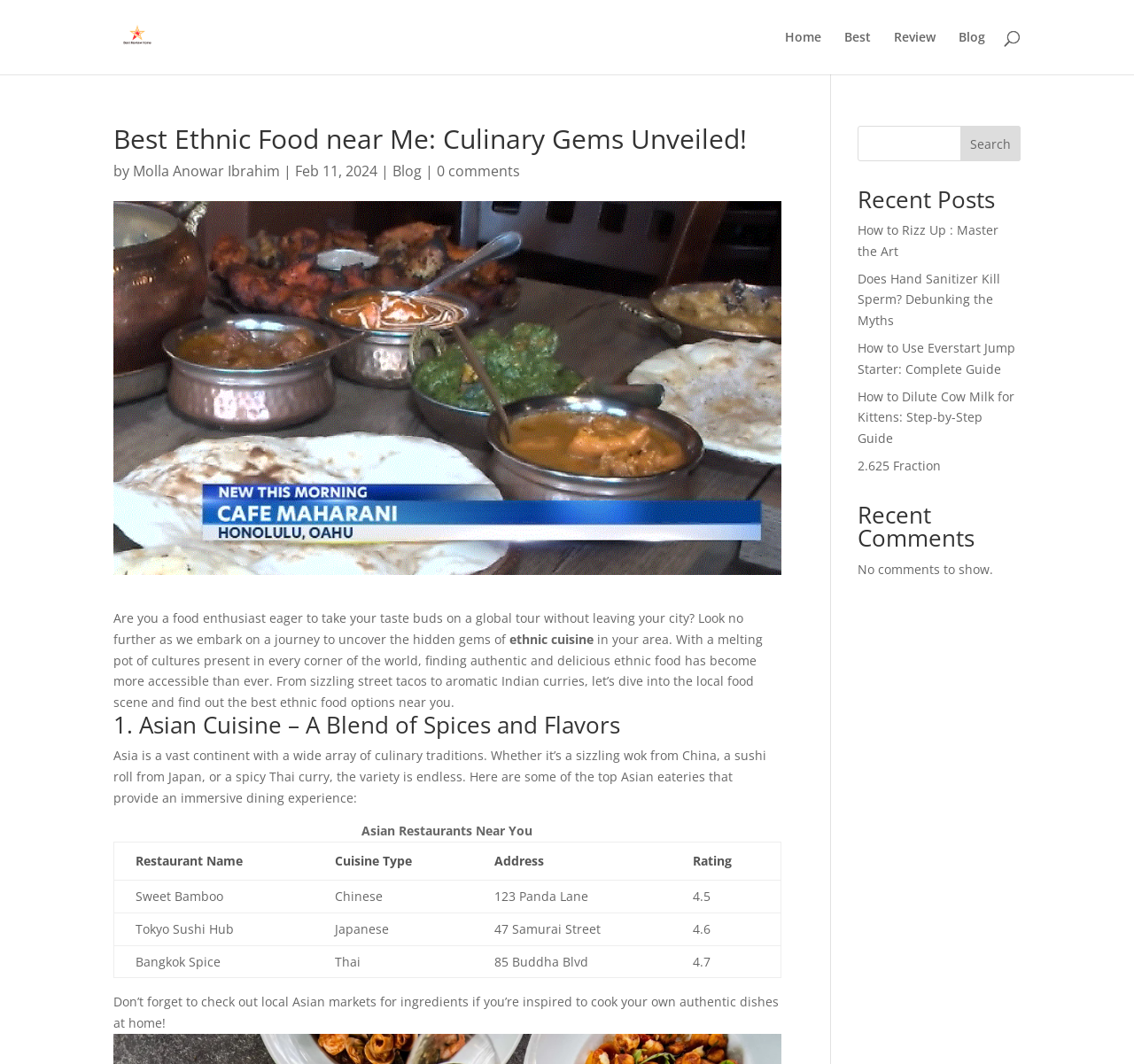Reply to the question with a single word or phrase:
What type of cuisine is discussed in the first section?

Asian